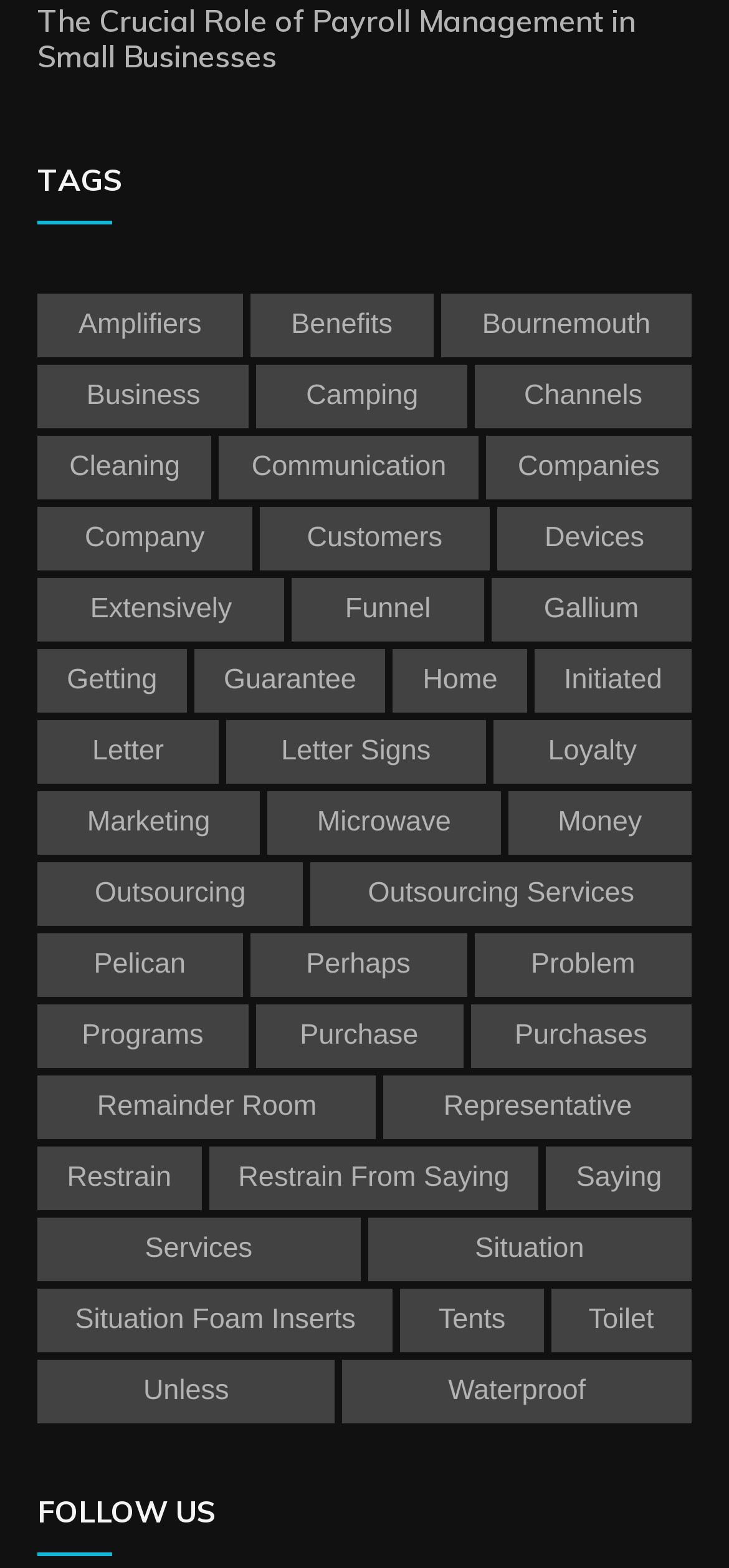What is the main topic of this webpage?
Please look at the screenshot and answer using one word or phrase.

Payroll Management